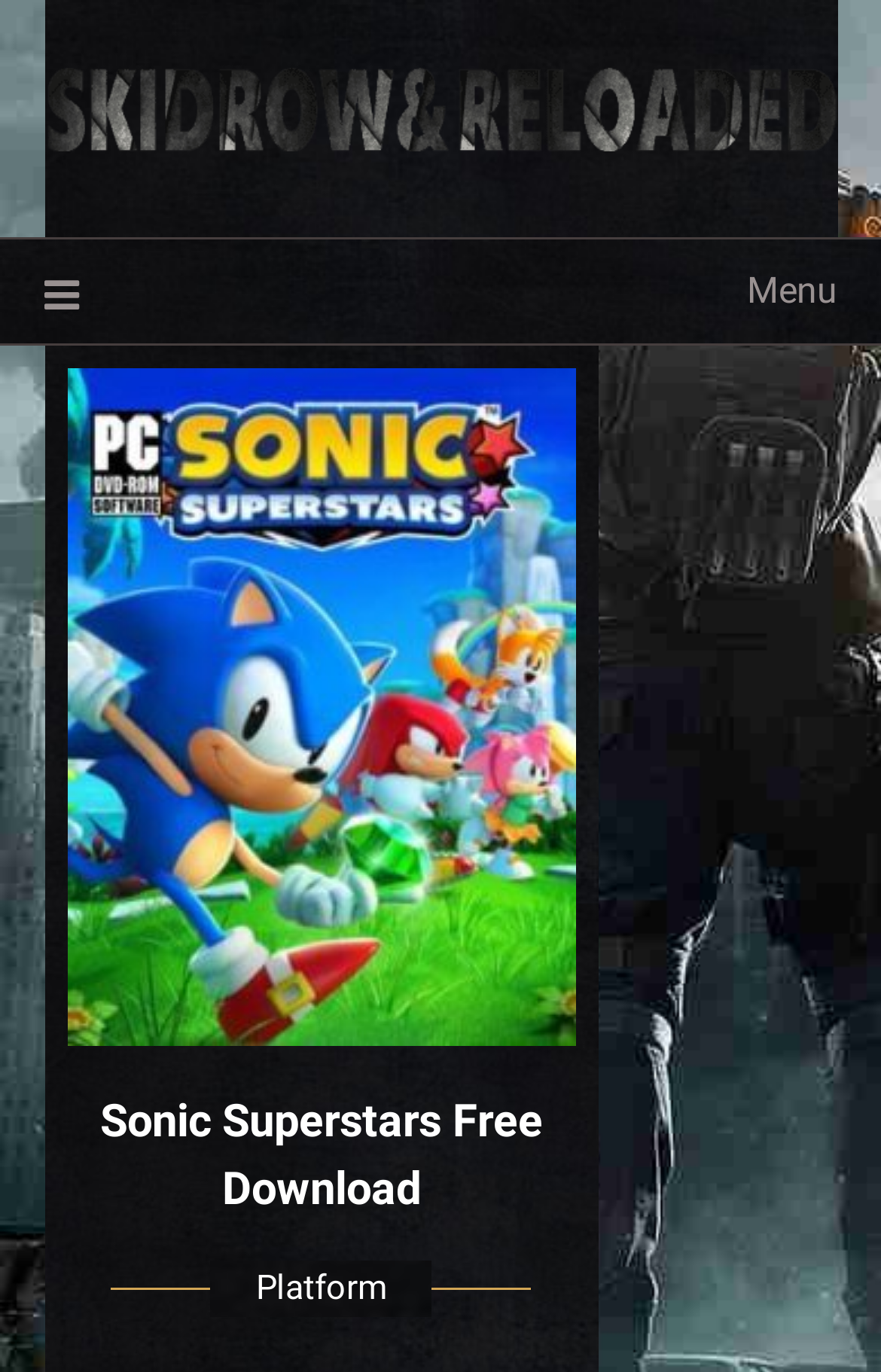What is the platform of the game?
Observe the image and answer the question with a one-word or short phrase response.

Not specified